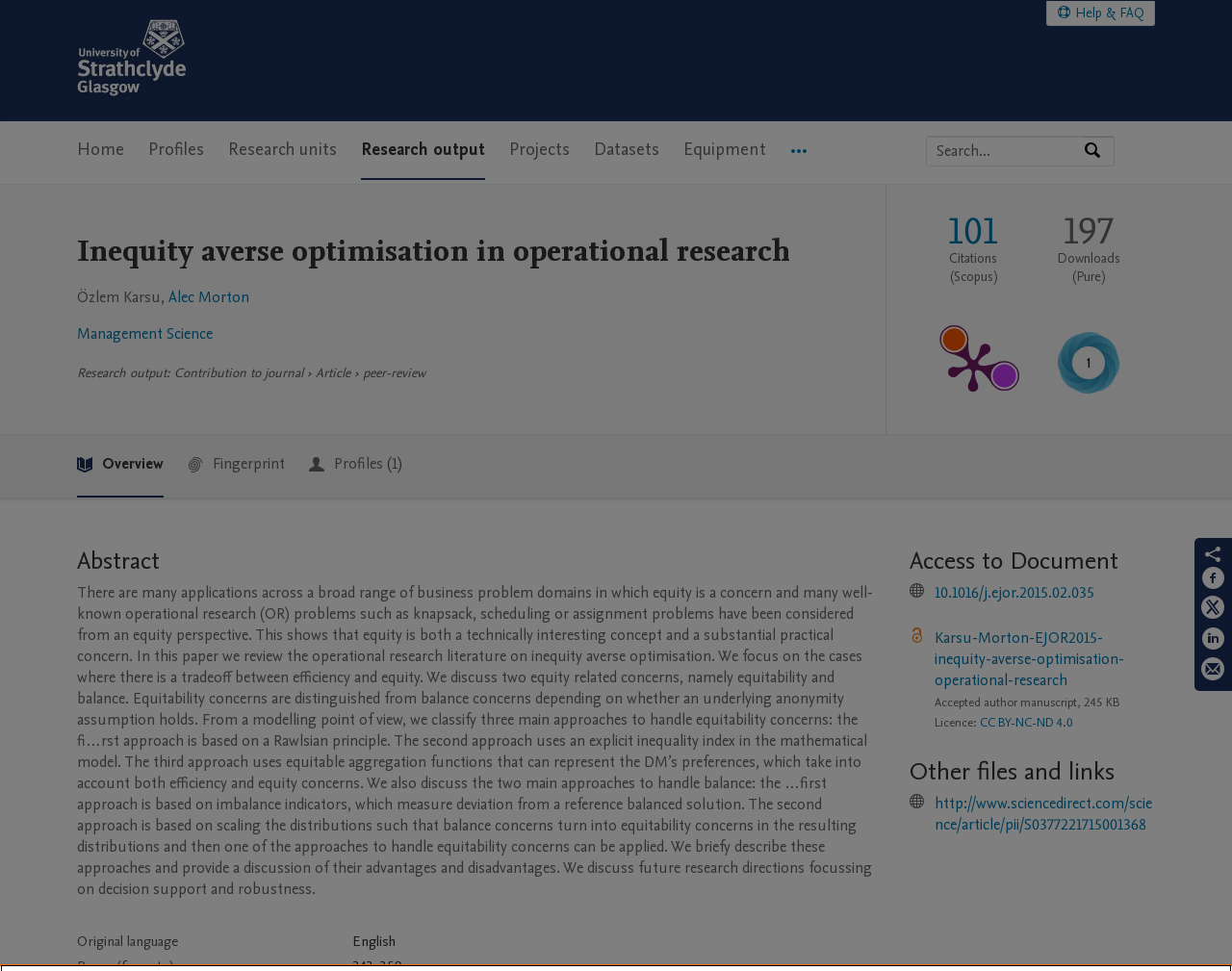Provide the bounding box coordinates for the UI element that is described by this text: "CC BY-NC-ND 4.0". The coordinates should be in the form of four float numbers between 0 and 1: [left, top, right, bottom].

[0.795, 0.735, 0.871, 0.753]